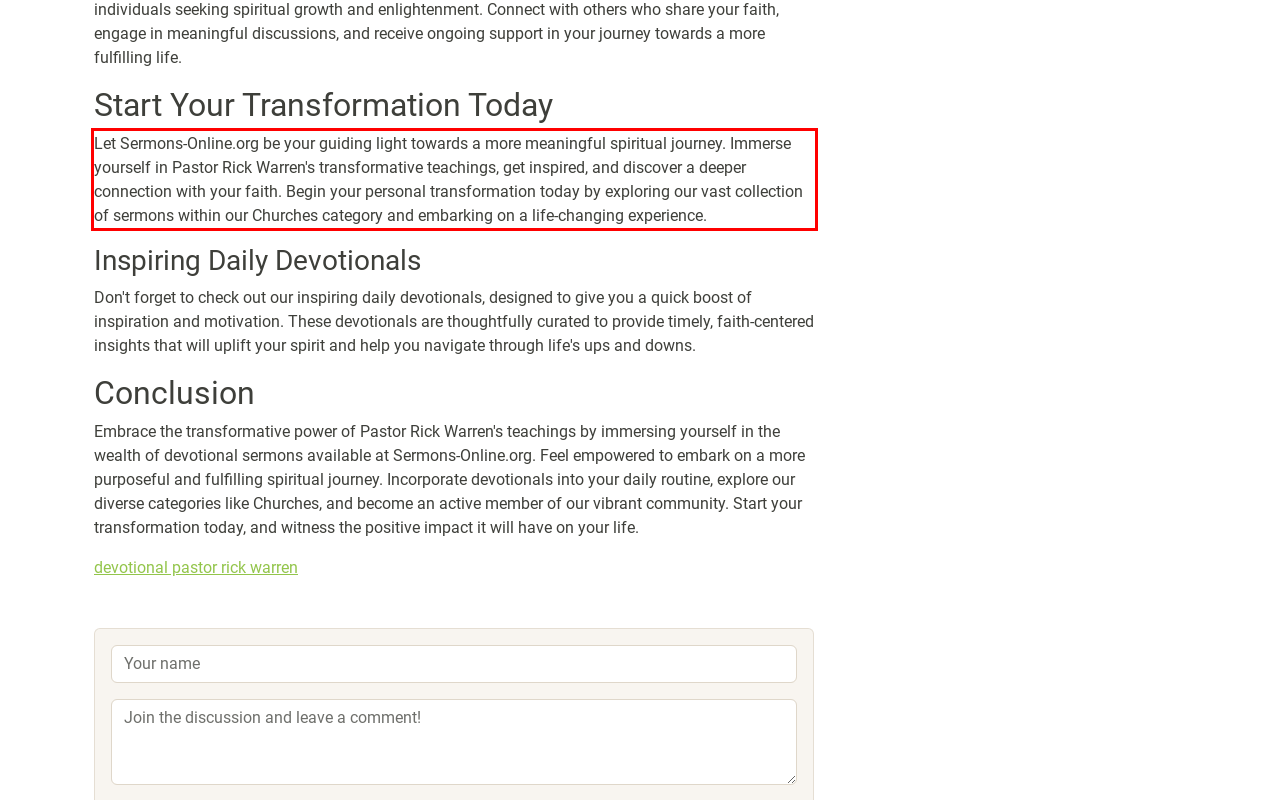Using the provided screenshot of a webpage, recognize the text inside the red rectangle bounding box by performing OCR.

Let Sermons-Online.org be your guiding light towards a more meaningful spiritual journey. Immerse yourself in Pastor Rick Warren's transformative teachings, get inspired, and discover a deeper connection with your faith. Begin your personal transformation today by exploring our vast collection of sermons within our Churches category and embarking on a life-changing experience.